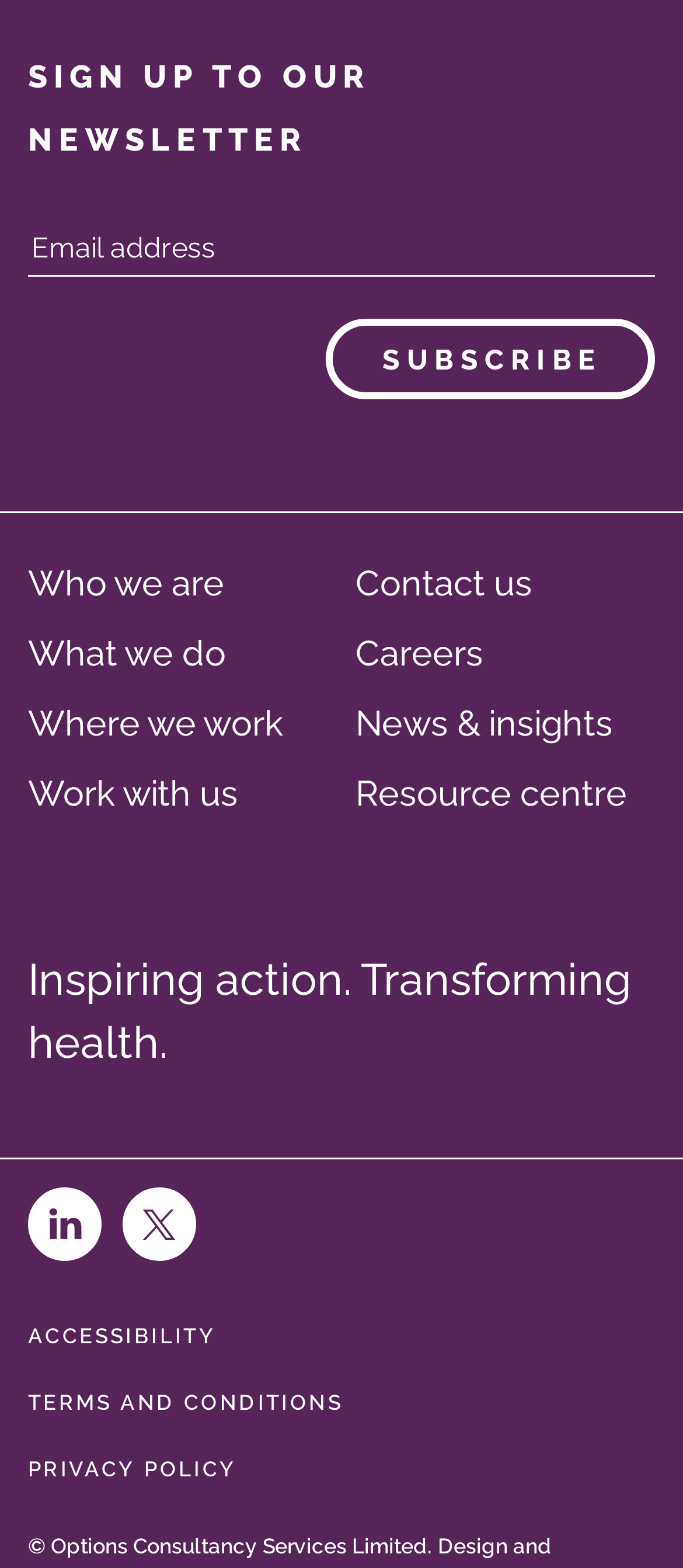What is the last link in the footer navigation?
Answer the question with a single word or phrase, referring to the image.

Resource centre